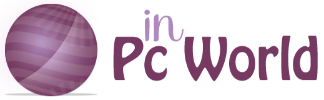Break down the image and describe each part extensively.

The image features the logo of "In PC World," showcasing modern design elements. The logo prominently displays a smooth, spherical graphic with purple and violet stripes, symbolizing technology and innovation. Next to this graphic, the text "in PC World" is presented in a contemporary font, with "in" styled in a lighter shade to create a visual contrast. This logo likely represents a section or brand under the PC World umbrella, a platform known for its insights on technology, computing, and related topics. The overall design reflects a visually appealing and dynamic identity, appealing to tech enthusiasts and everyday users alike.